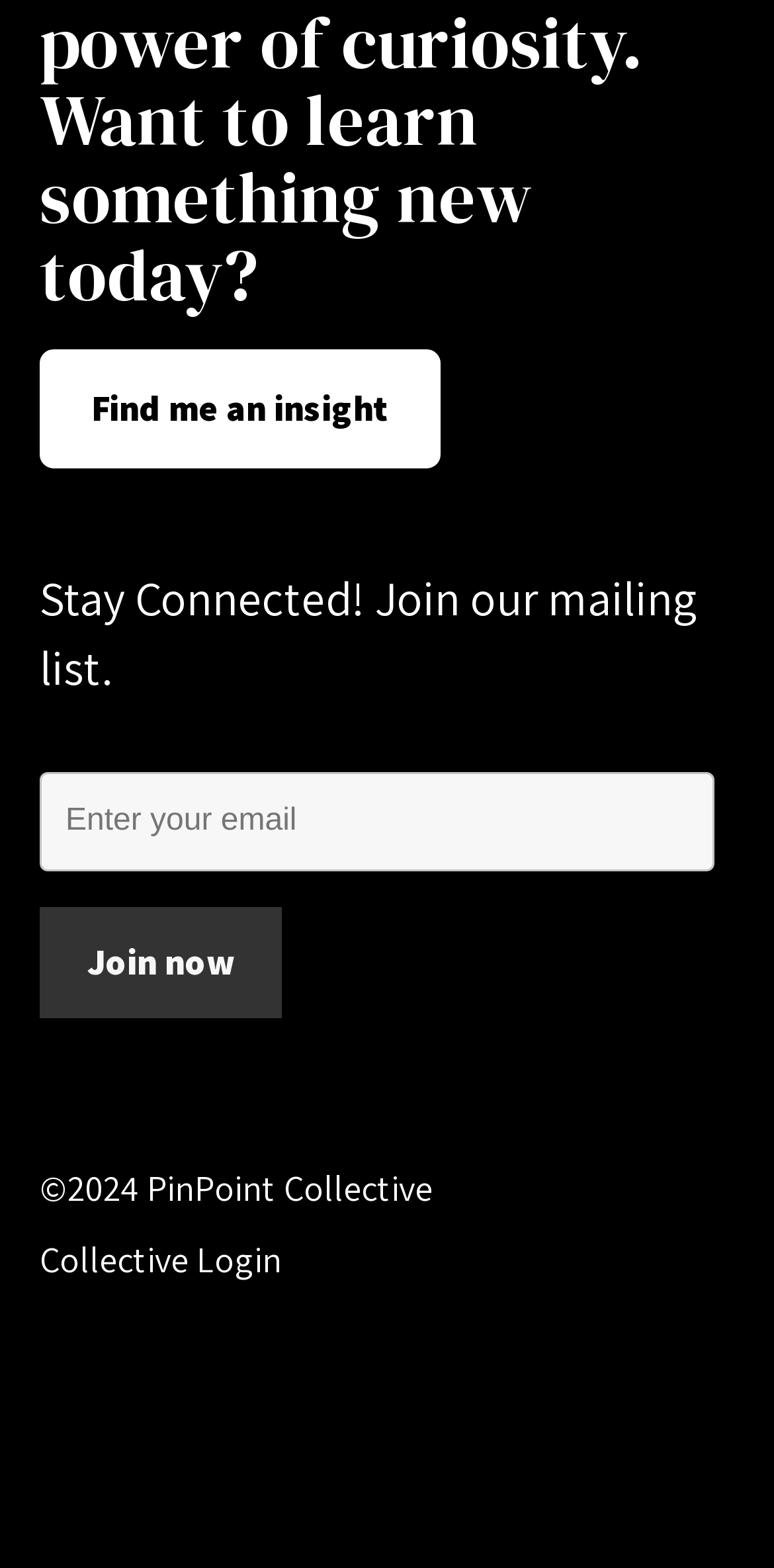How many social media links are at the bottom of the webpage?
Answer the question using a single word or phrase, according to the image.

3